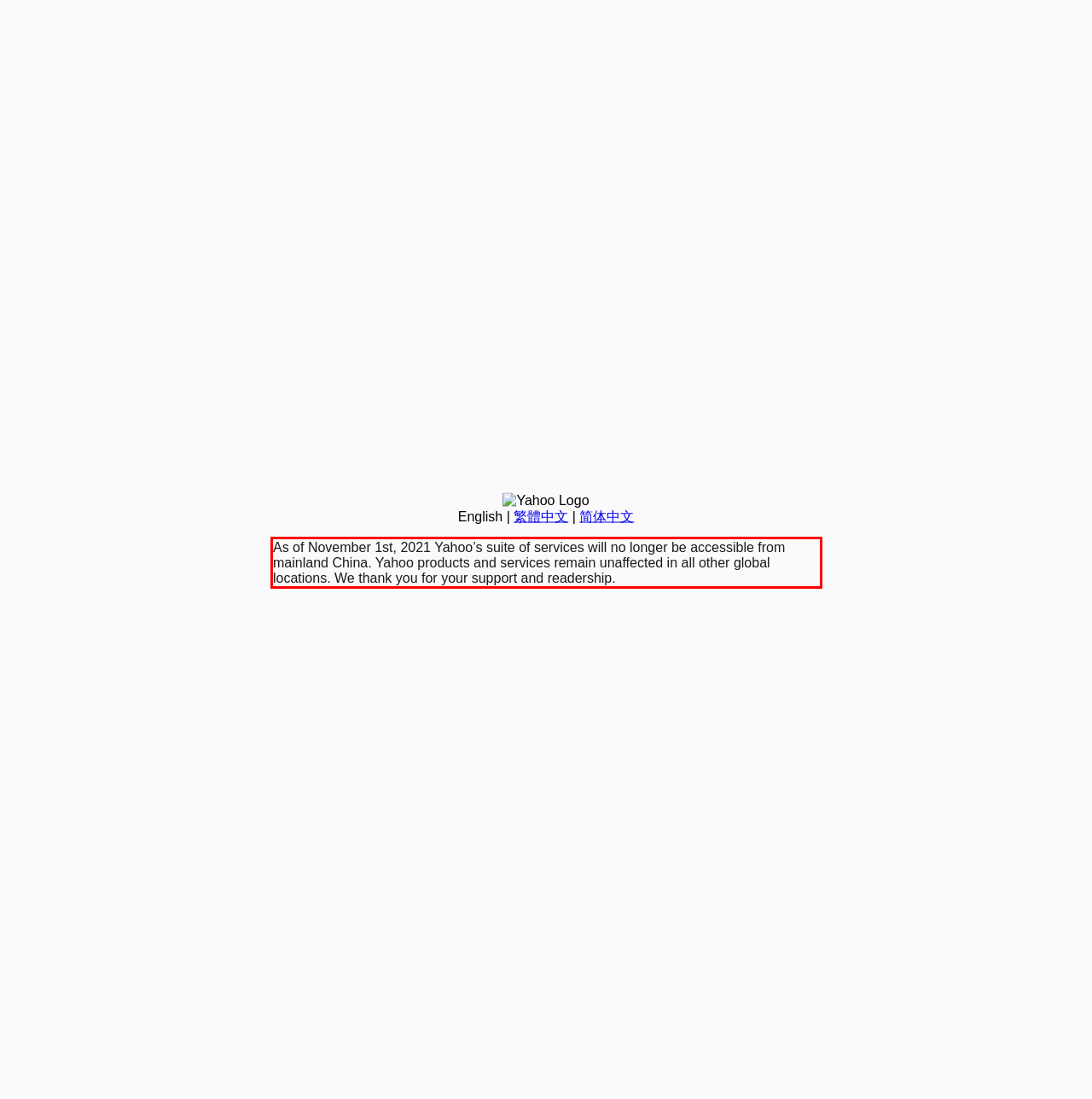Please look at the webpage screenshot and extract the text enclosed by the red bounding box.

As of November 1st, 2021 Yahoo’s suite of services will no longer be accessible from mainland China. Yahoo products and services remain unaffected in all other global locations. We thank you for your support and readership.